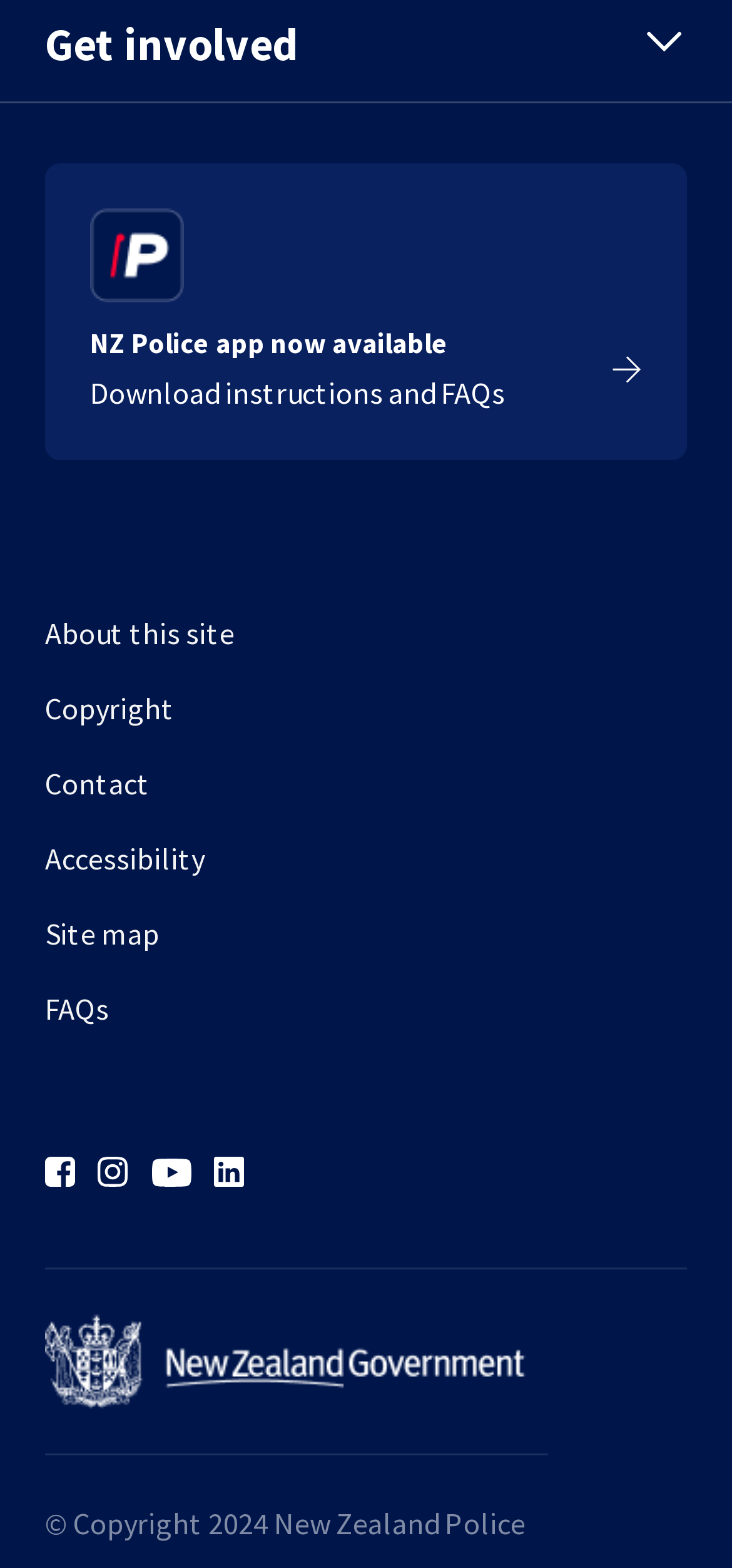Using the provided element description: "FAQs", determine the bounding box coordinates of the corresponding UI element in the screenshot.

[0.062, 0.629, 0.938, 0.677]